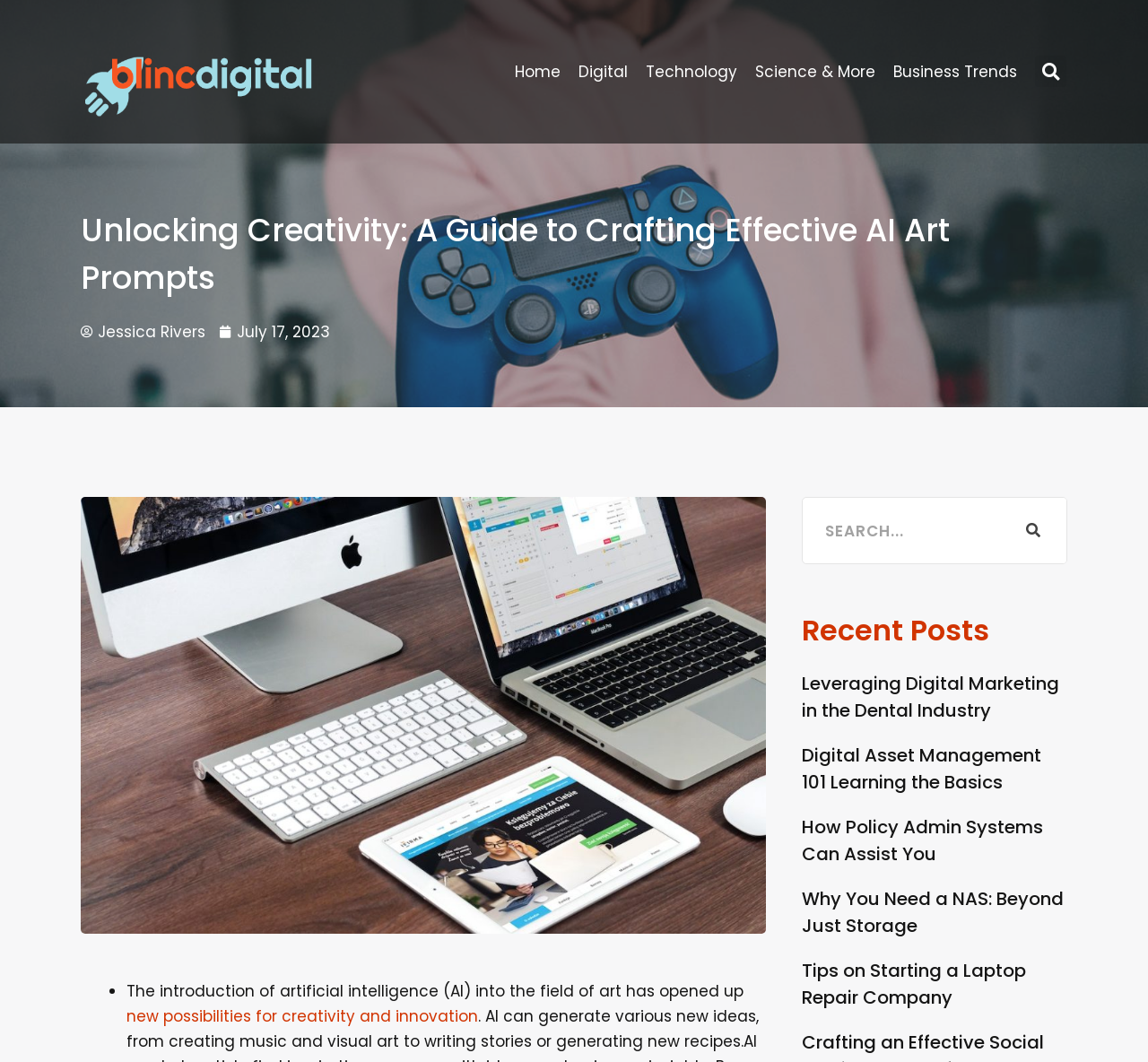Elaborate on the webpage's design and content in a detailed caption.

This webpage is about AI art prompts and provides a guide to crafting effective ones. At the top, there are several links to different categories, including "Home", "Digital", "Technology", "Science & More", and "Business Trends". Next to these links, there is a search bar with a "Search" button.

Below the navigation menu, there is a heading that reads "Unlocking Creativity: A Guide to Crafting Effective AI Art Prompts". The author of the article, Jessica Rivers, and the publication date, July 17, 2023, are displayed below the heading.

On the left side of the page, there is a large image related to computers. Below the image, there is a list of points, with the first point being "The introduction of artificial intelligence (AI) into the field of art has opened up new possibilities for creativity and innovation". This point is followed by a link to learn more about the topic.

On the right side of the page, there is a section titled "Recent Posts", which lists several articles with headings such as "Leveraging Digital Marketing in the Dental Industry", "Digital Asset Management 101 Learning the Basics", "How Policy Admin Systems Can Assist You", "Why You Need a NAS: Beyond Just Storage", and "Tips on Starting a Laptop Repair Company". Each article has a link to read more.